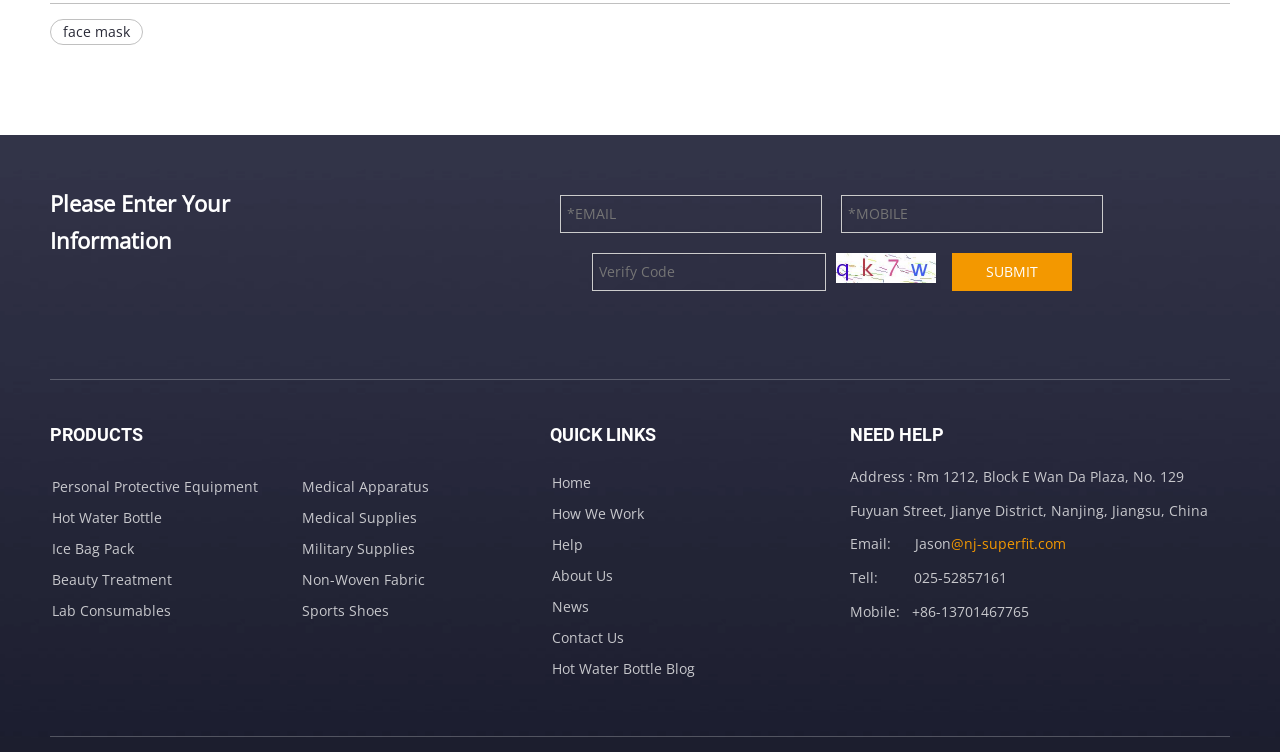Please identify the bounding box coordinates of the area I need to click to accomplish the following instruction: "Enter mobile number".

[0.657, 0.259, 0.862, 0.31]